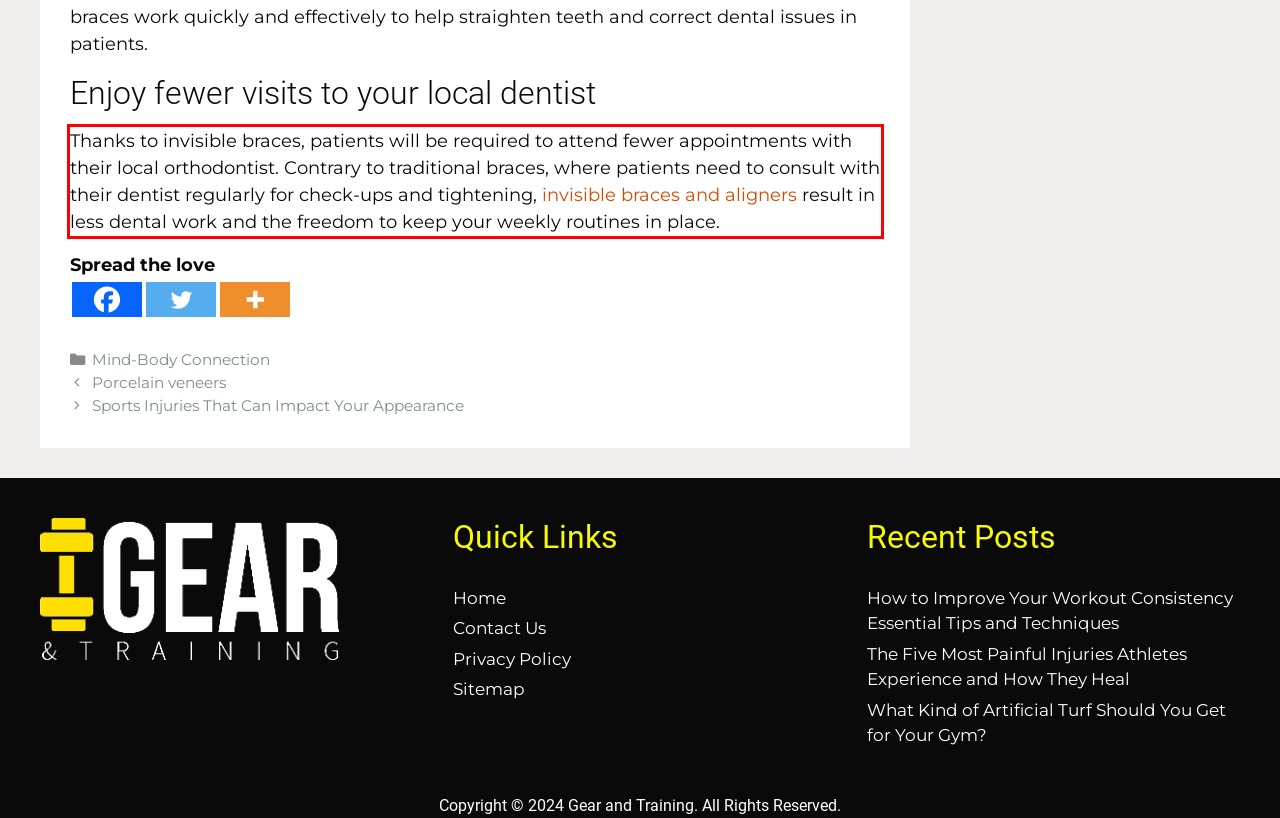There is a screenshot of a webpage with a red bounding box around a UI element. Please use OCR to extract the text within the red bounding box.

Thanks to invisible braces, patients will be required to attend fewer appointments with their local orthodontist. Contrary to traditional braces, where patients need to consult with their dentist regularly for check-ups and tightening, invisible braces and aligners result in less dental work and the freedom to keep your weekly routines in place.